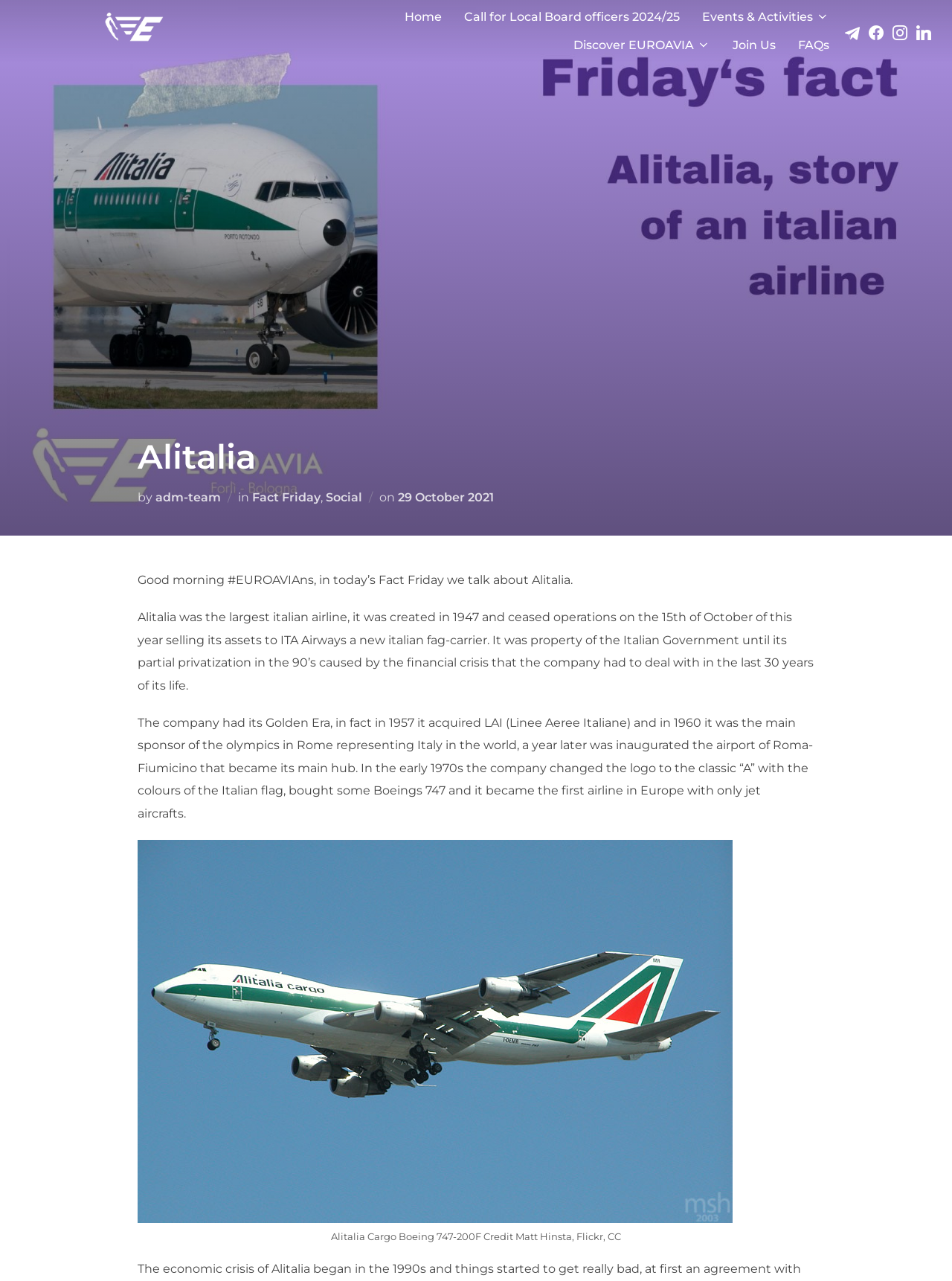Please identify the bounding box coordinates of the element I need to click to follow this instruction: "Click on Join Us".

[0.77, 0.024, 0.815, 0.046]